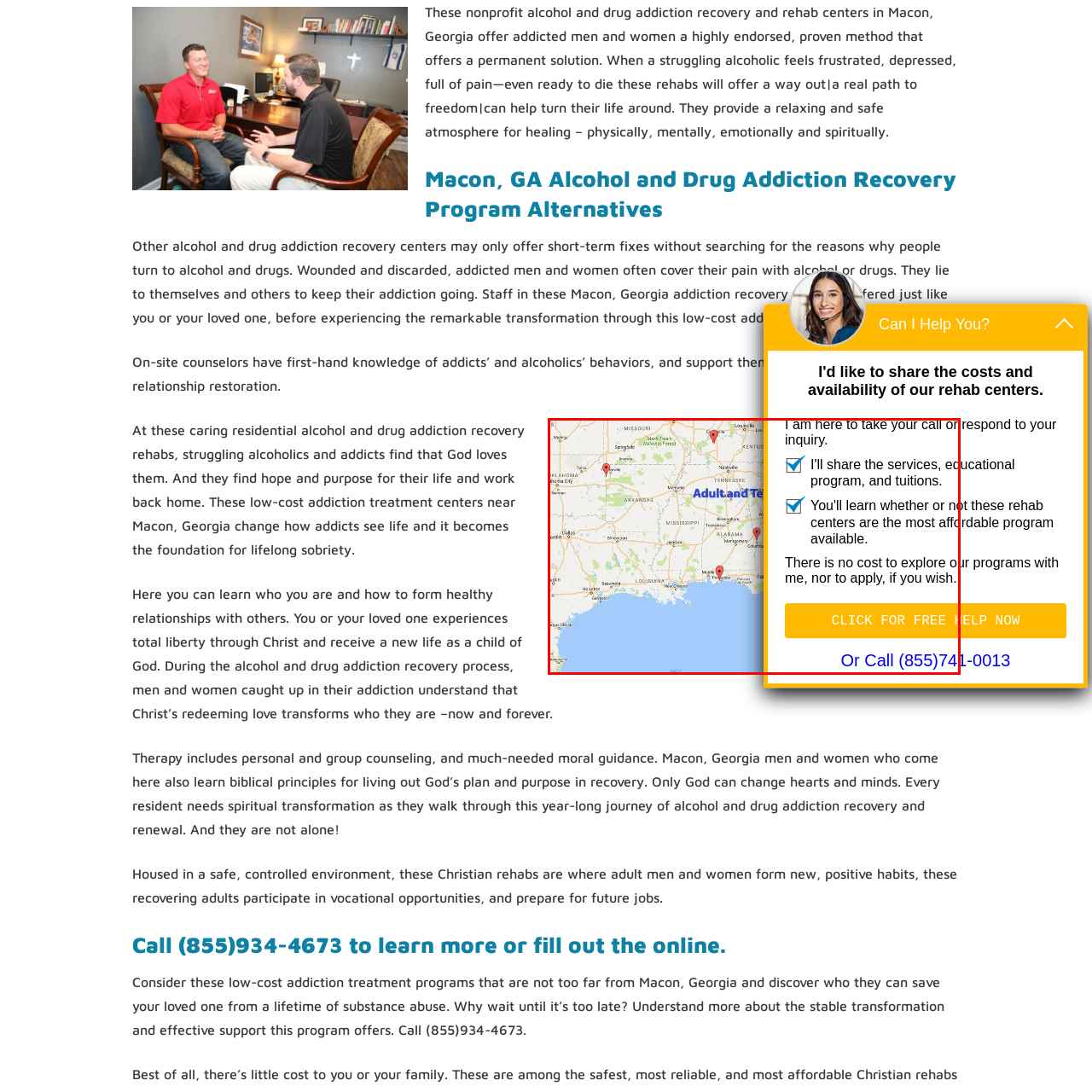Focus on the image surrounded by the red bounding box, please answer the following question using a single word or phrase: What is the alternative to clicking the call-to-action button?

Contacting a phone number